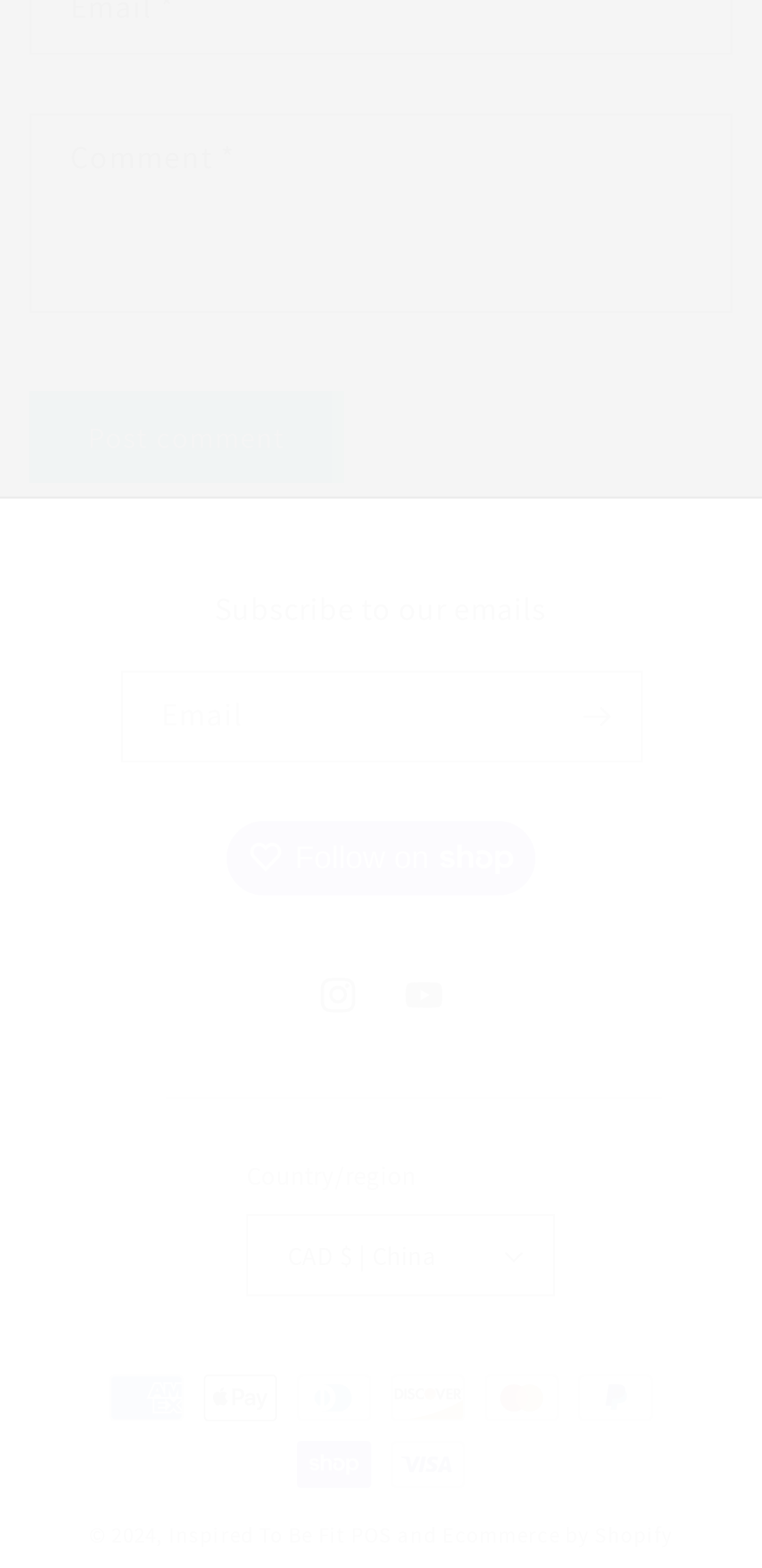Locate the bounding box coordinates of the element you need to click to accomplish the task described by this instruction: "Select a country or region".

[0.324, 0.775, 0.727, 0.827]